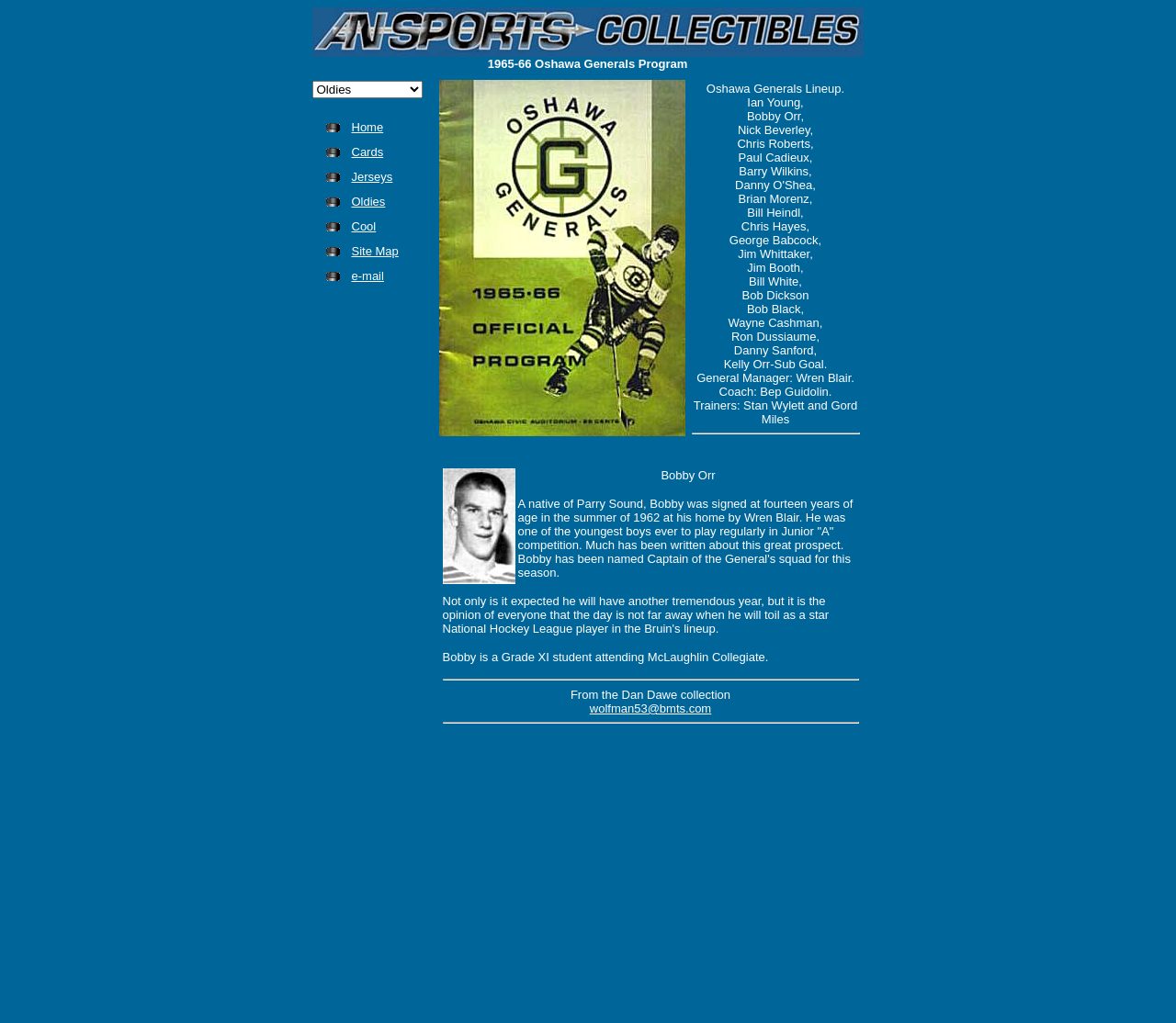Please mark the clickable region by giving the bounding box coordinates needed to complete this instruction: "view the 1965-66 Oshawa Generals Program image".

[0.373, 0.078, 0.582, 0.426]